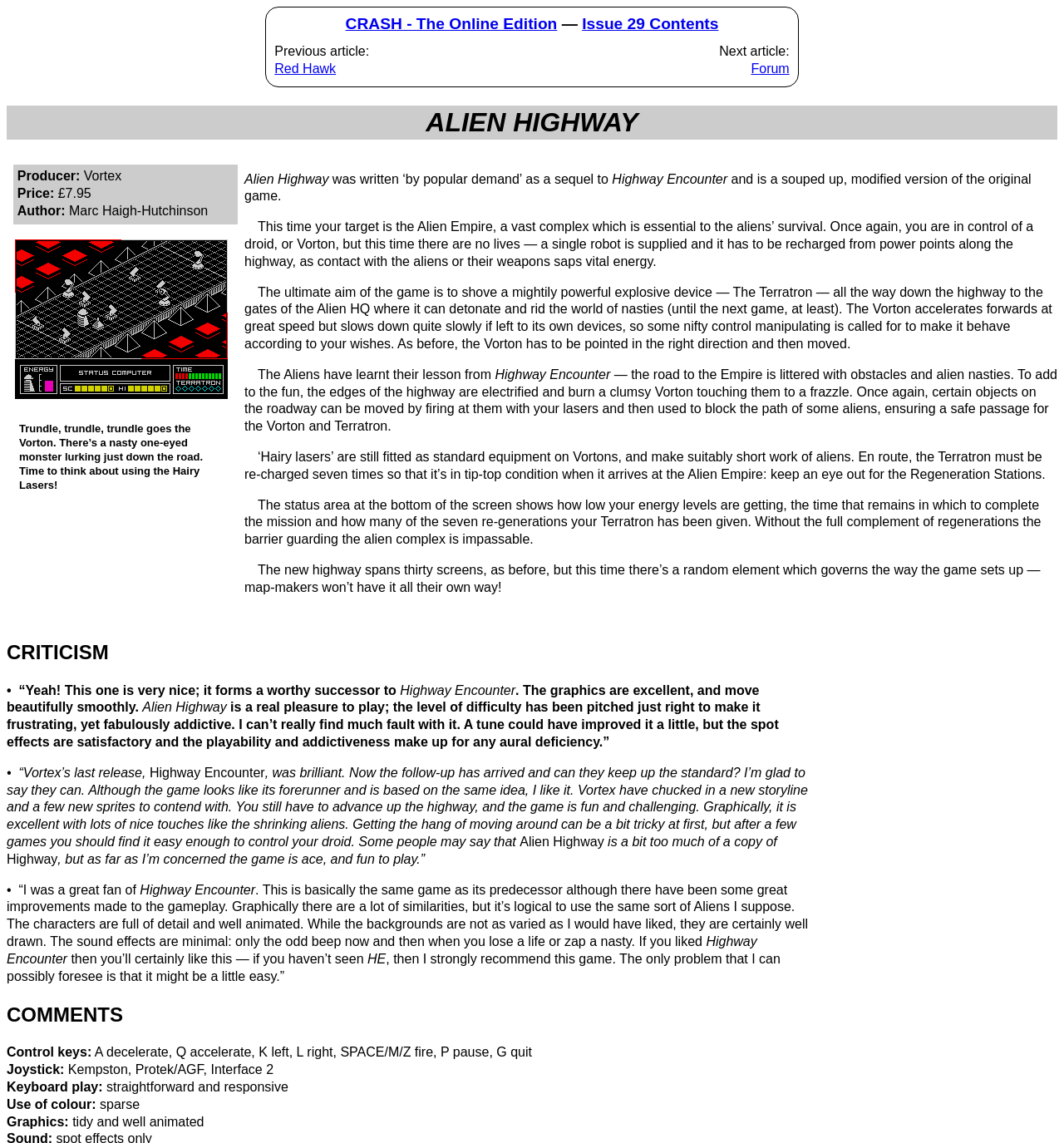Analyze and describe the webpage in a detailed narrative.

This webpage is a review of the video game "Alien Highway" from CRASH magazine, June 1986. At the top of the page, there are links to "CRASH - The Online Edition" and "Issue 29 Contents" on either side of a separator. Below this, there are navigation links to the previous article "Red Hawk" and the next article "Forum".

The main content of the page is divided into sections, starting with a heading "ALIEN HIGHWAY" followed by a brief introduction to the game. The game is described as a sequel to "Highway Encounter" and the objective is to guide a droid, or Vorton, to the gates of the Alien HQ while avoiding obstacles and alien creatures.

The game's features are explained in detail, including the use of power points to recharge the Vorton, the ability to move objects on the roadway, and the need to avoid electrified edges. The game's status area is also described, which displays energy levels, time remaining, and the number of regenerations.

Below this, there is a section with information about the game's producer, price, and author. An image of a screenshot from the game is also displayed.

The next section is headed "CRITICISM" and contains quotes from reviewers praising the game's graphics, gameplay, and addictiveness. The reviewers also mention some minor drawbacks, such as the lack of a tune and the game's similarity to its predecessor.

Finally, there are sections headed "COMMENTS" and "CONTROL KEYS" which provide additional information about the game's controls, joystick compatibility, and keyboard play. The use of color and graphics are also briefly described.